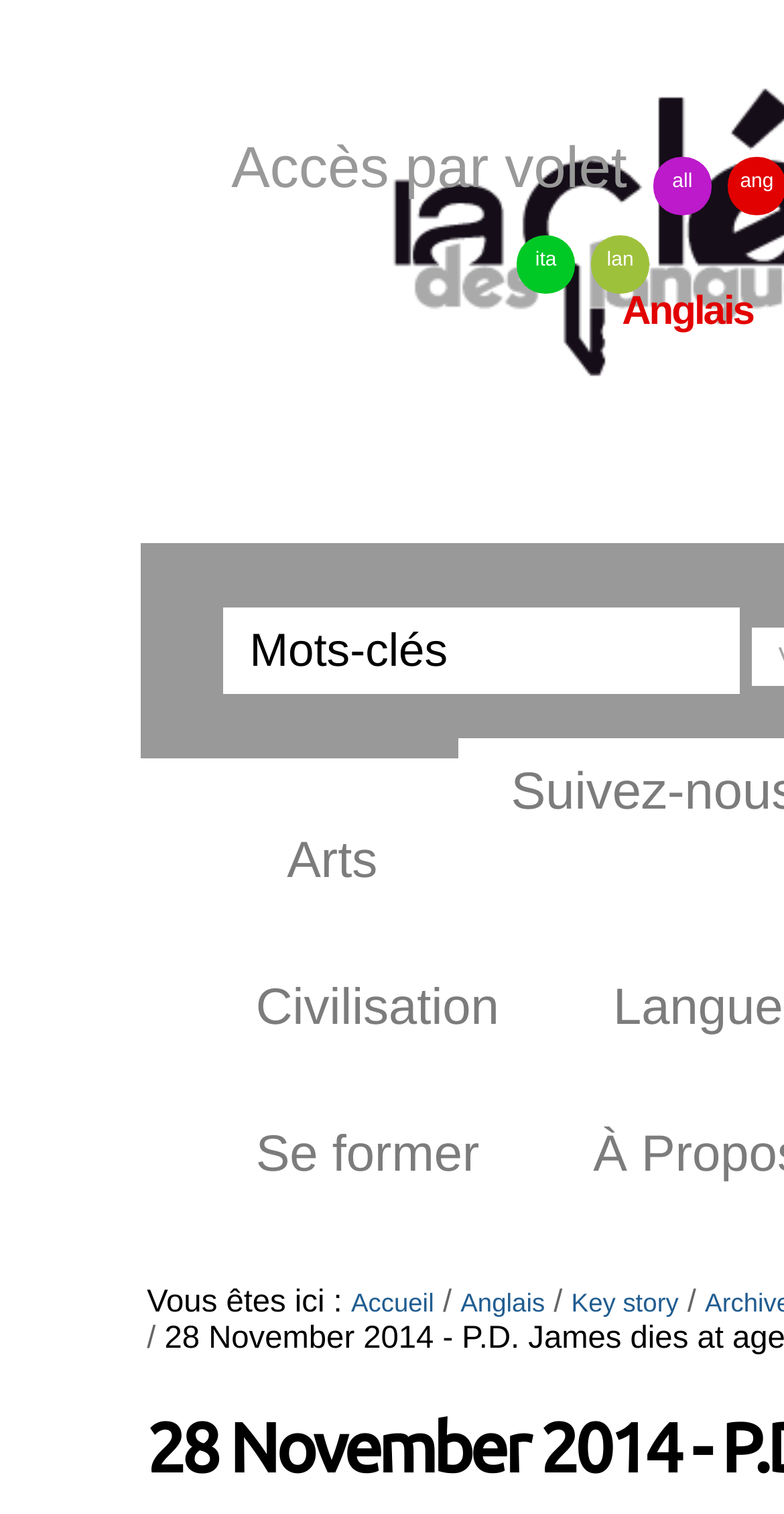Find the bounding box coordinates of the element's region that should be clicked in order to follow the given instruction: "go to Arts page". The coordinates should consist of four float numbers between 0 and 1, i.e., [left, top, right, bottom].

[0.261, 0.532, 0.591, 0.629]